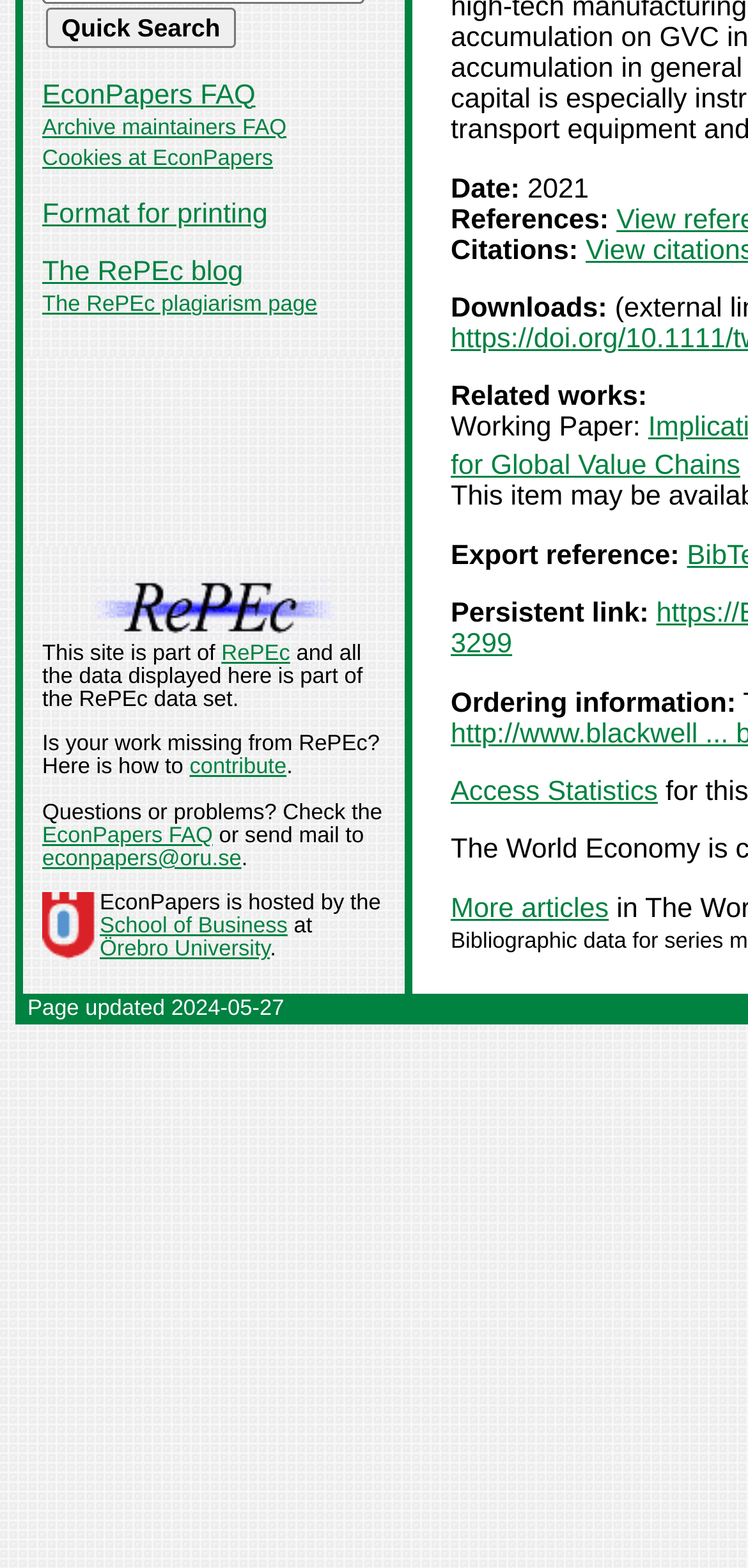Extract the bounding box of the UI element described as: "The RePEc plagiarism page".

[0.056, 0.188, 0.424, 0.202]